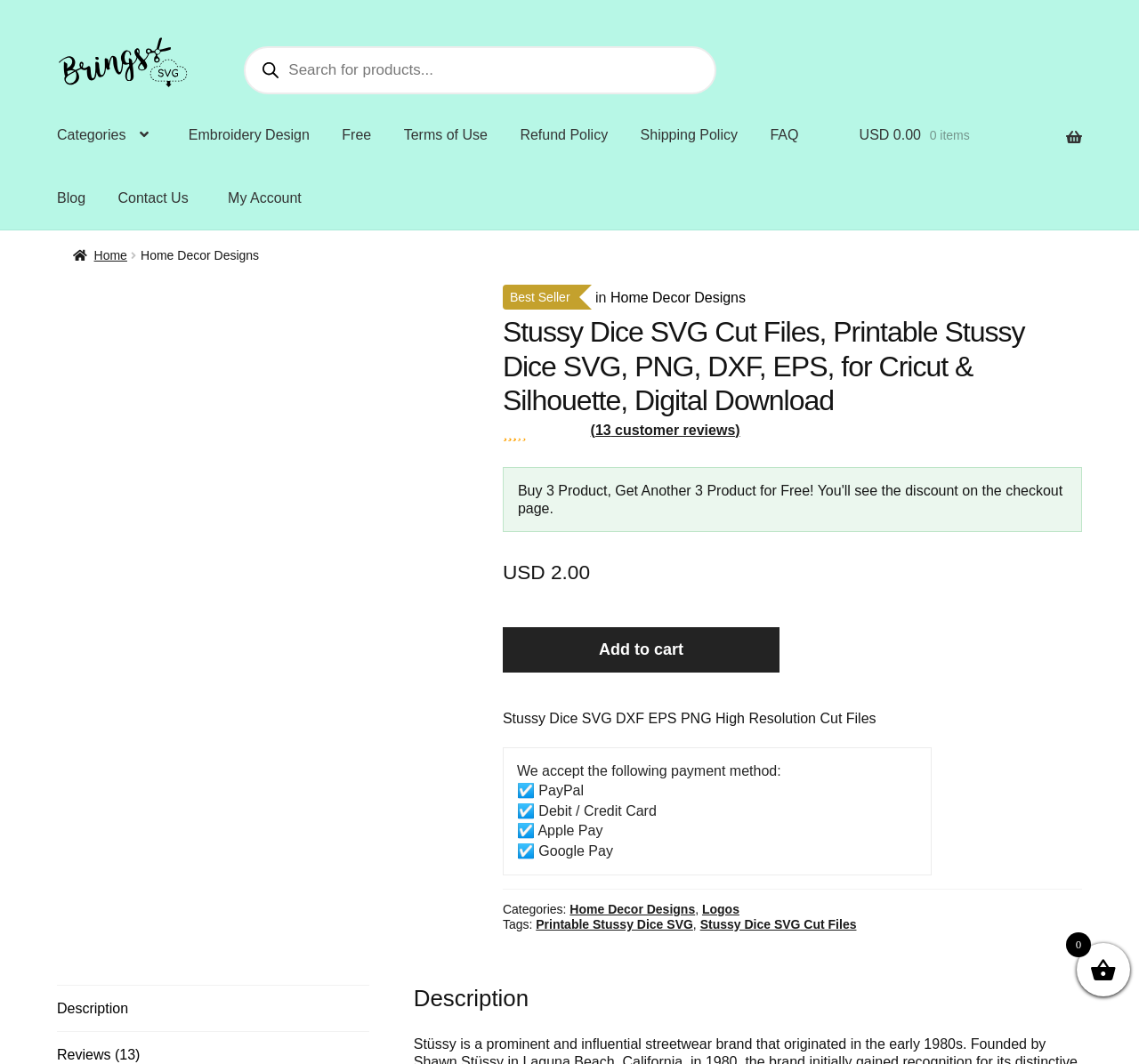Can you find the bounding box coordinates of the area I should click to execute the following instruction: "Search for products"?

[0.207, 0.035, 0.637, 0.097]